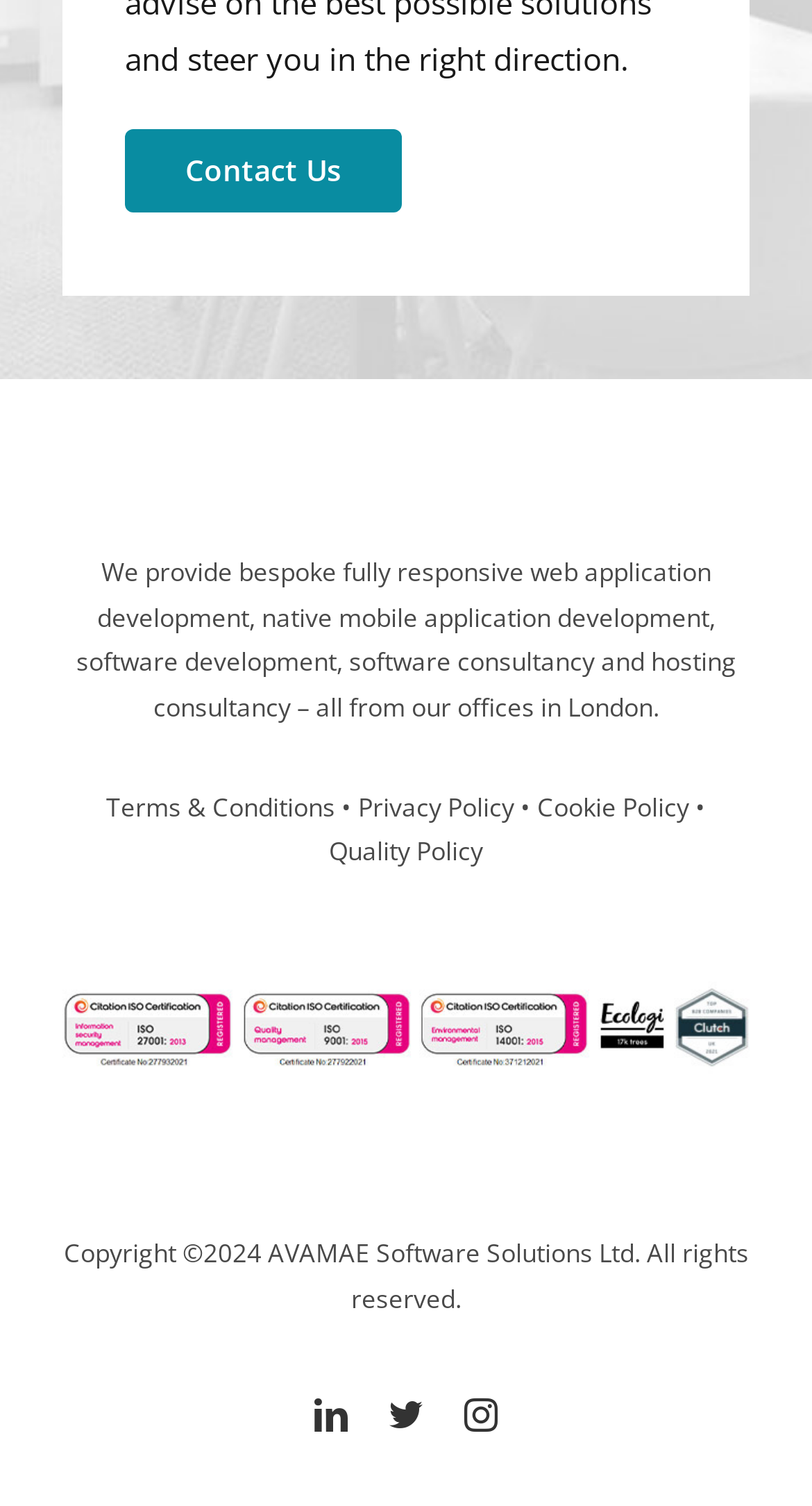Determine the bounding box coordinates of the region to click in order to accomplish the following instruction: "Check privacy policy". Provide the coordinates as four float numbers between 0 and 1, specifically [left, top, right, bottom].

[0.441, 0.524, 0.633, 0.547]